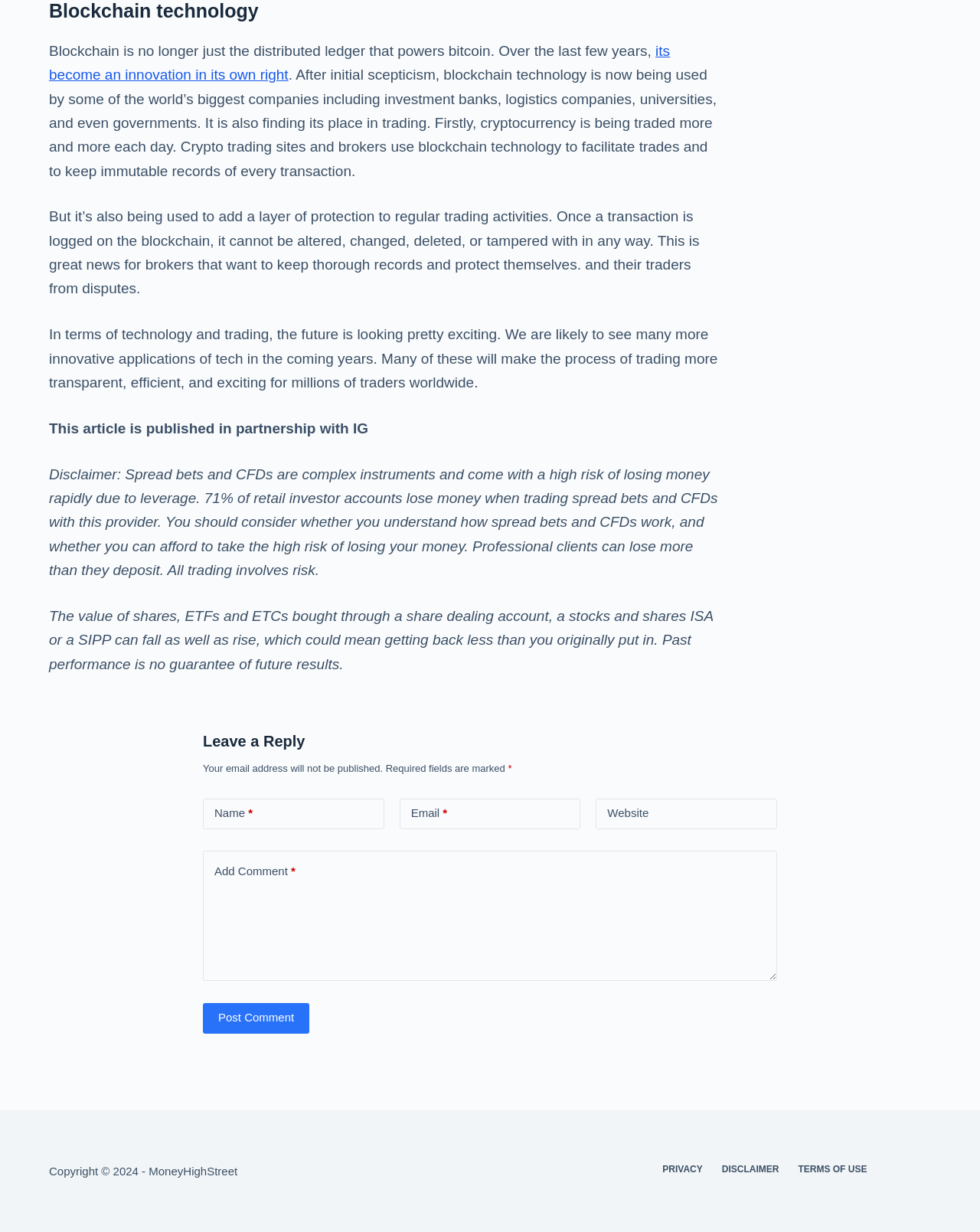Use a single word or phrase to answer the question: What is the name of the website?

MoneyHighStreet